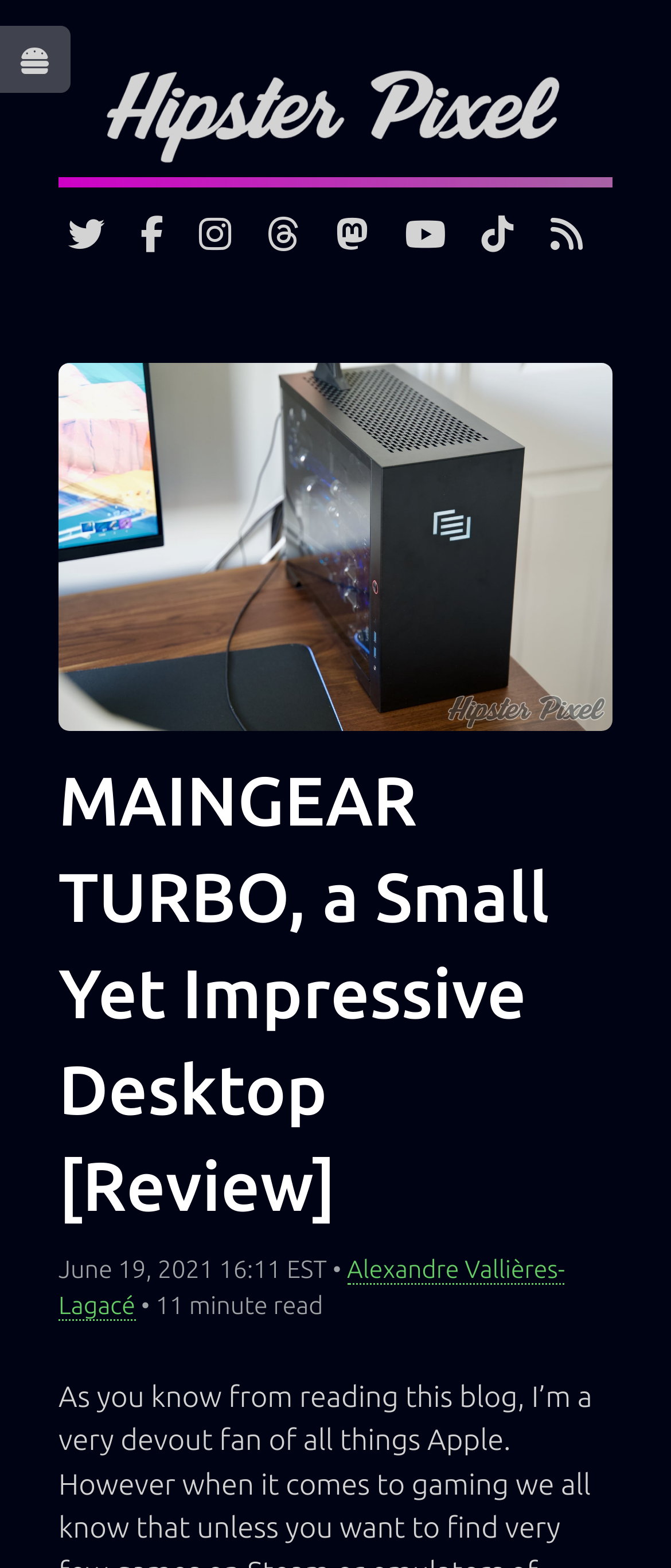Identify the bounding box coordinates of the clickable section necessary to follow the following instruction: "toggle menu". The coordinates should be presented as four float numbers from 0 to 1, i.e., [left, top, right, bottom].

[0.0, 0.0, 0.11, 0.105]